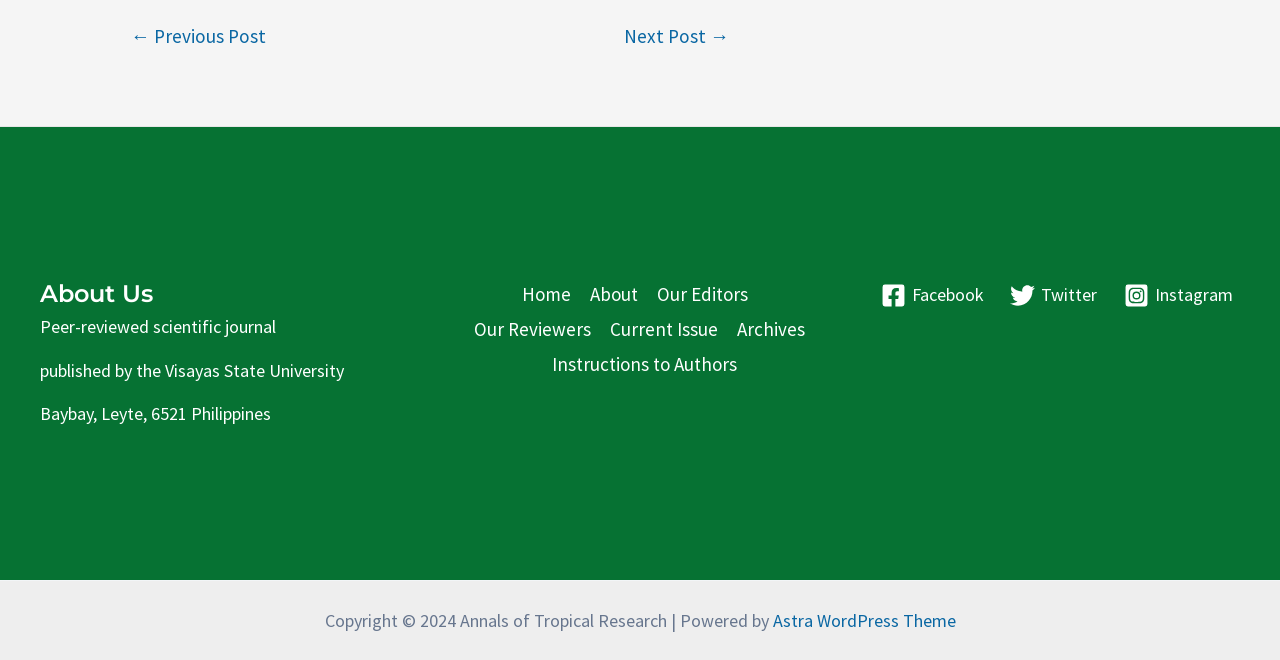Respond concisely with one word or phrase to the following query:
What is the theme used by the website?

Astra WordPress Theme